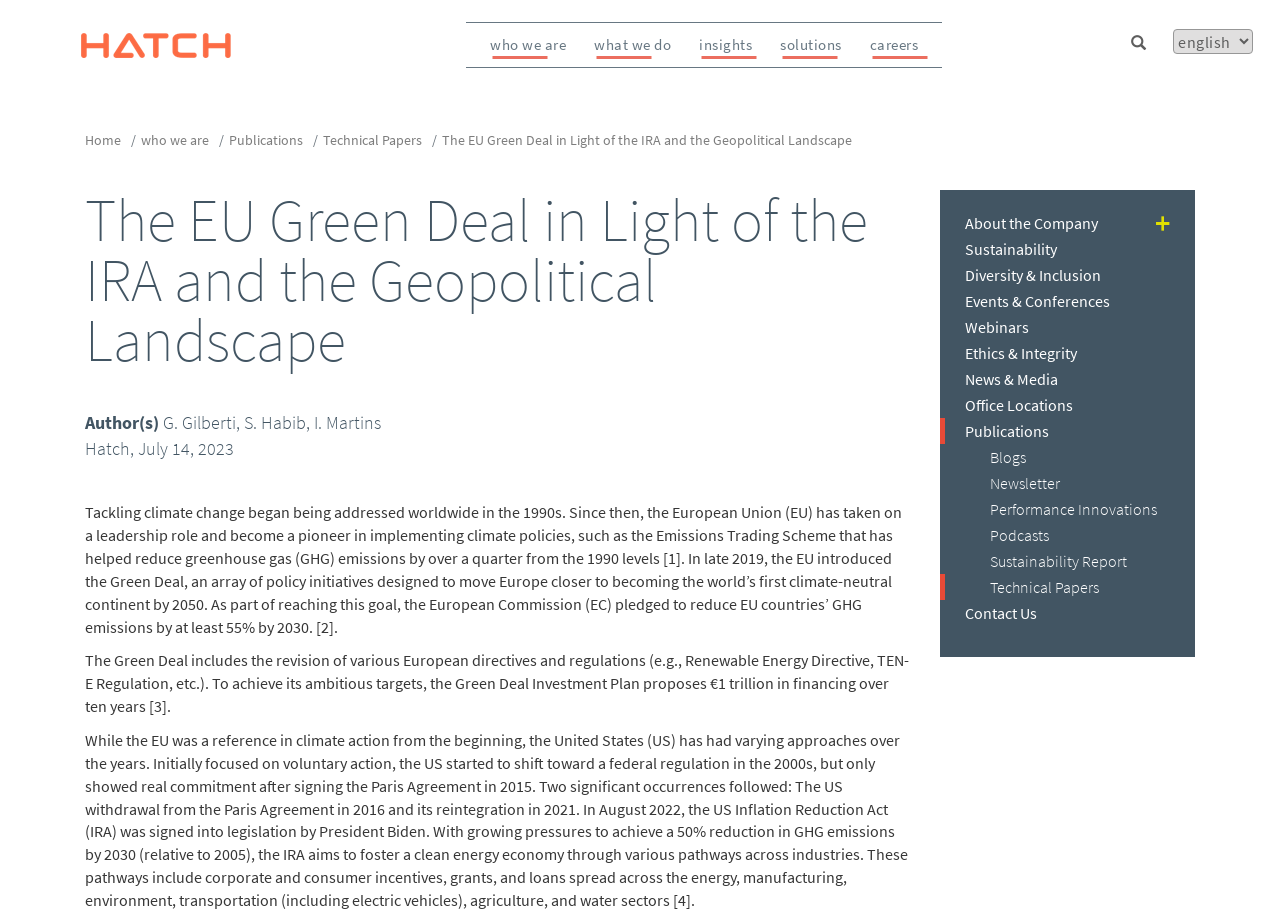Locate the bounding box coordinates of the element that should be clicked to execute the following instruction: "Click the 'insights' link".

[0.546, 0.027, 0.588, 0.074]